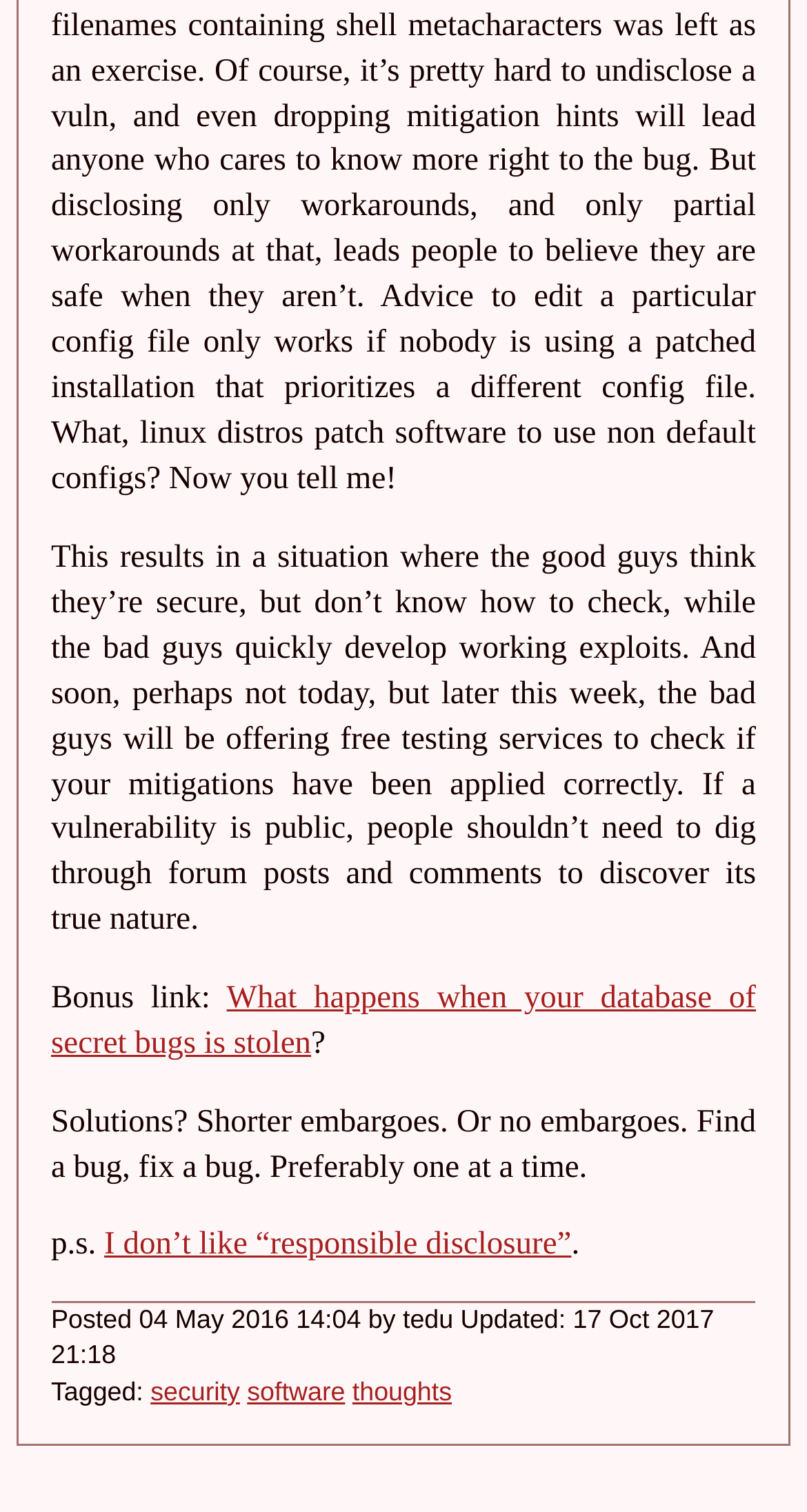Use a single word or phrase to answer this question: 
What is the topic of discussion in this post?

vulnerability disclosure